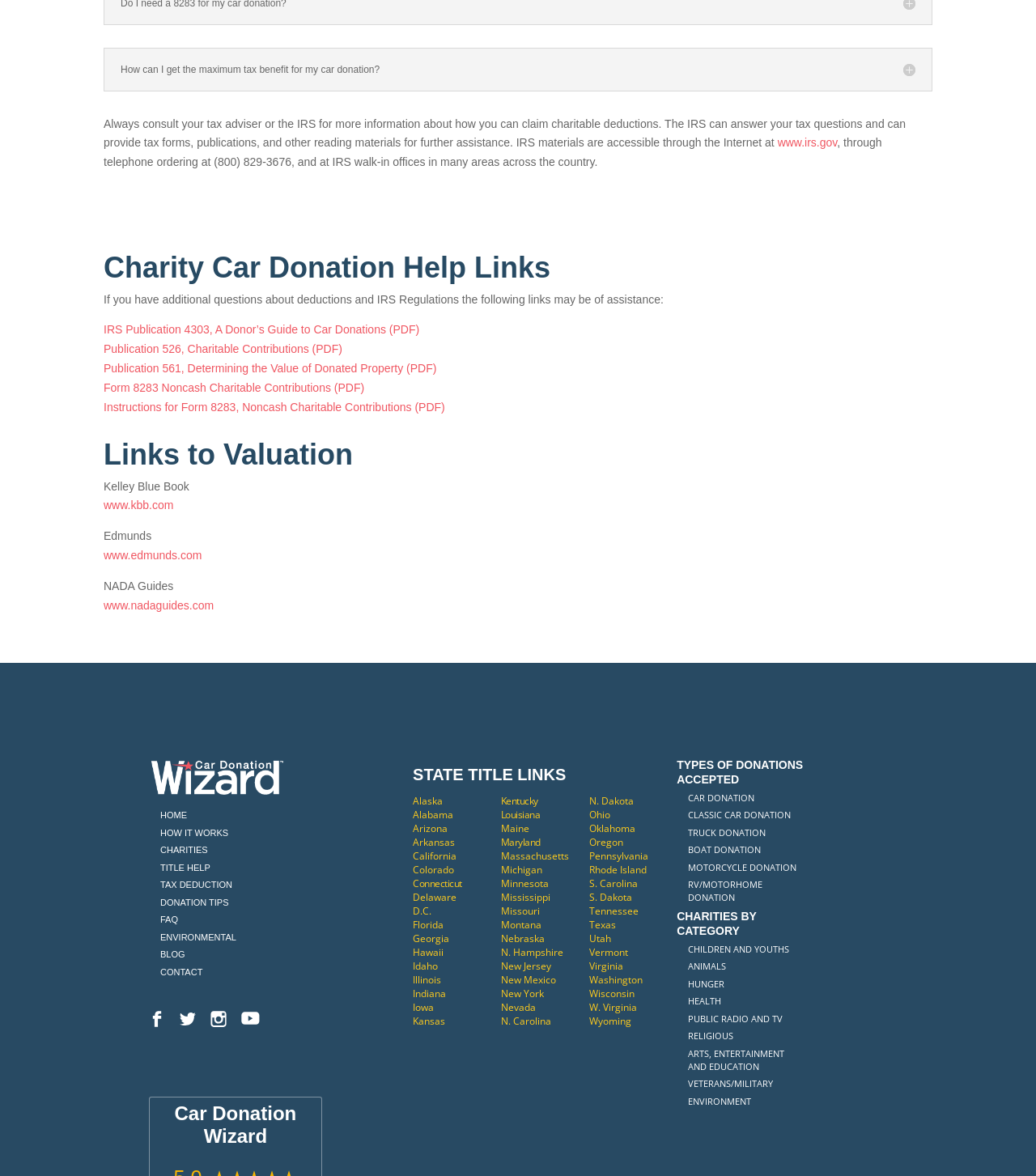How many state title links are available?
We need a detailed and meticulous answer to the question.

By counting the number of links under the 'STATE TITLE LINKS' heading, I can see that there are 50 links, one for each state in the United States.